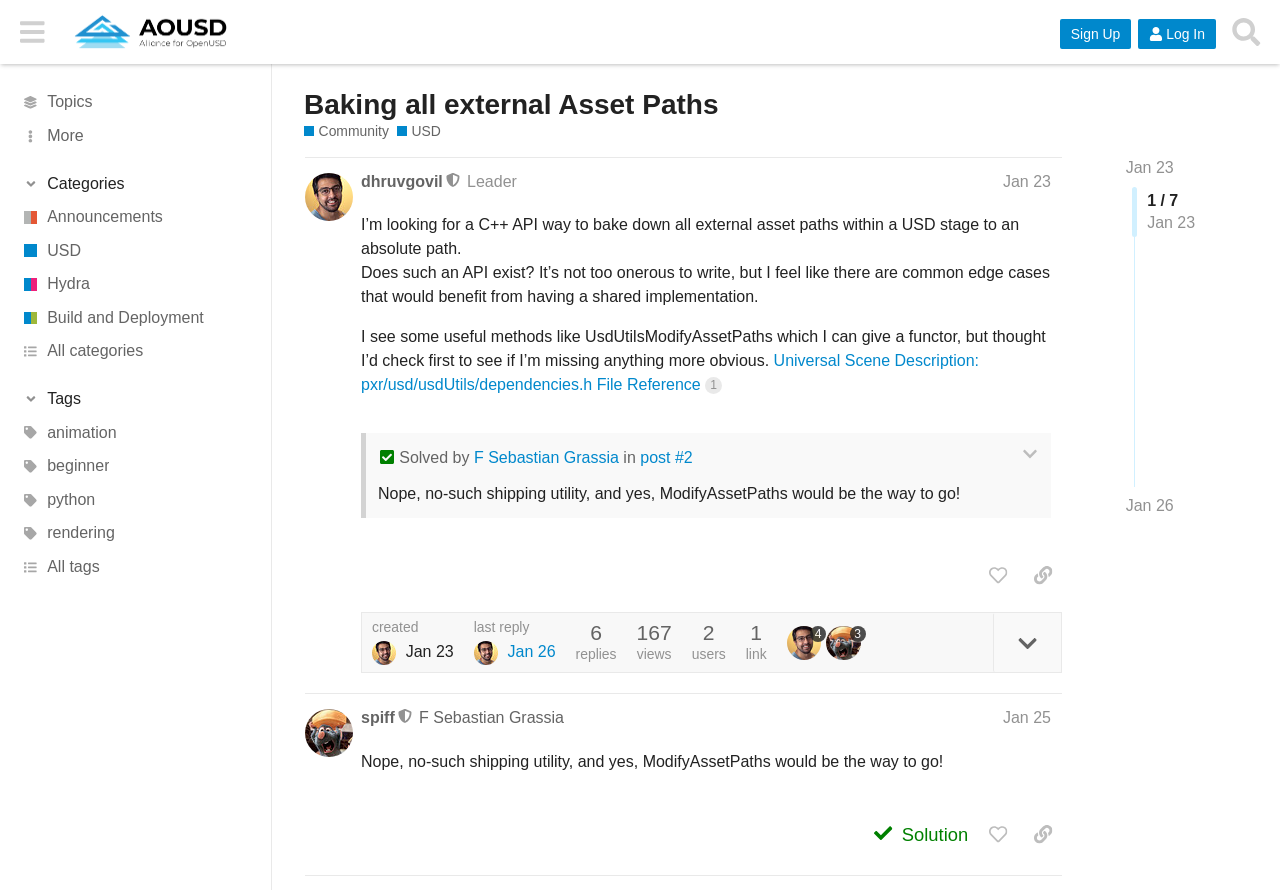Please use the details from the image to answer the following question comprehensively:
What is the date of the last reply?

The date of the last reply can be found in the post section of the webpage, where it says 'last reply Jan 26'. This indicates that the last reply was made on January 26.